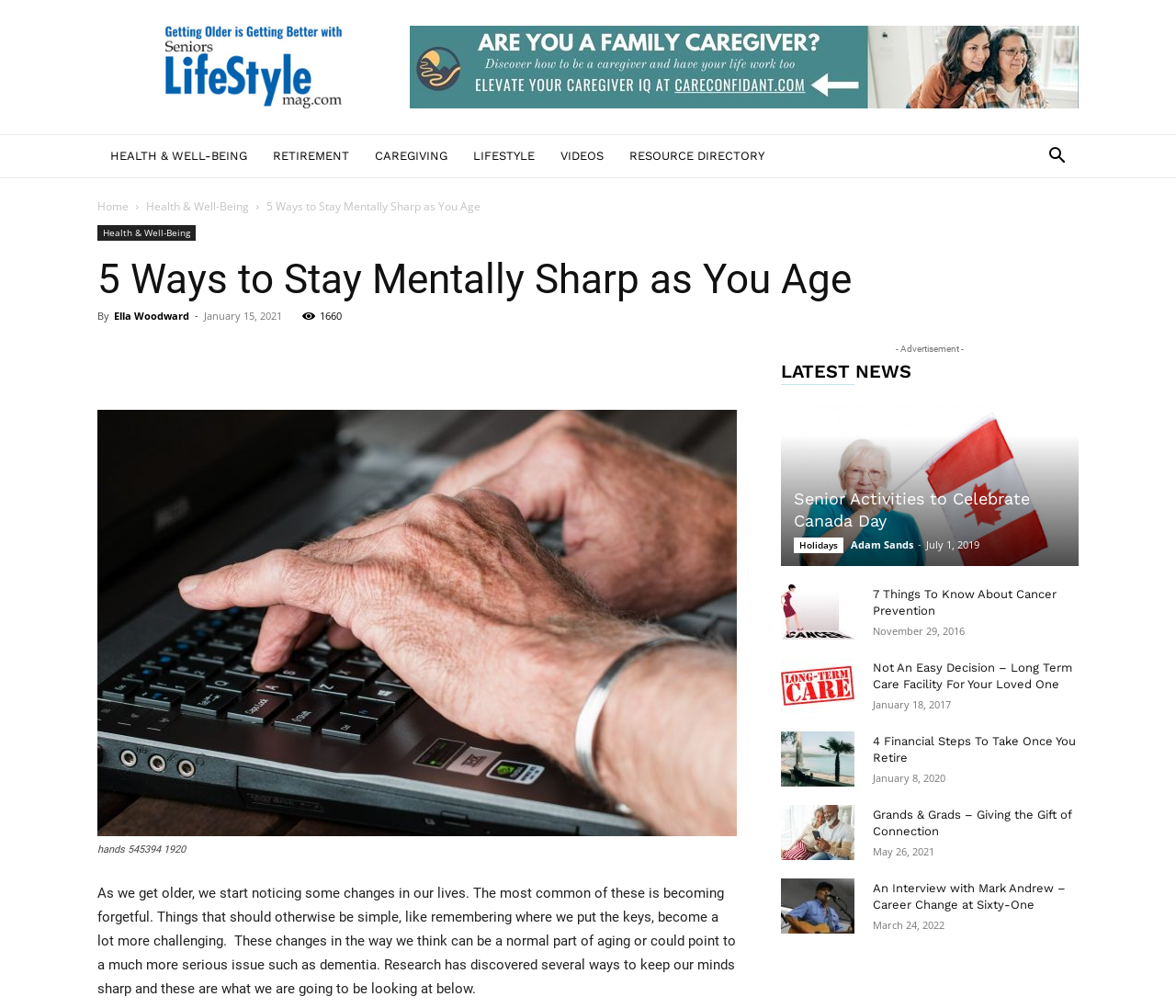What is the image description in the figure?
Please provide a single word or phrase answer based on the image.

hands 545394 1920